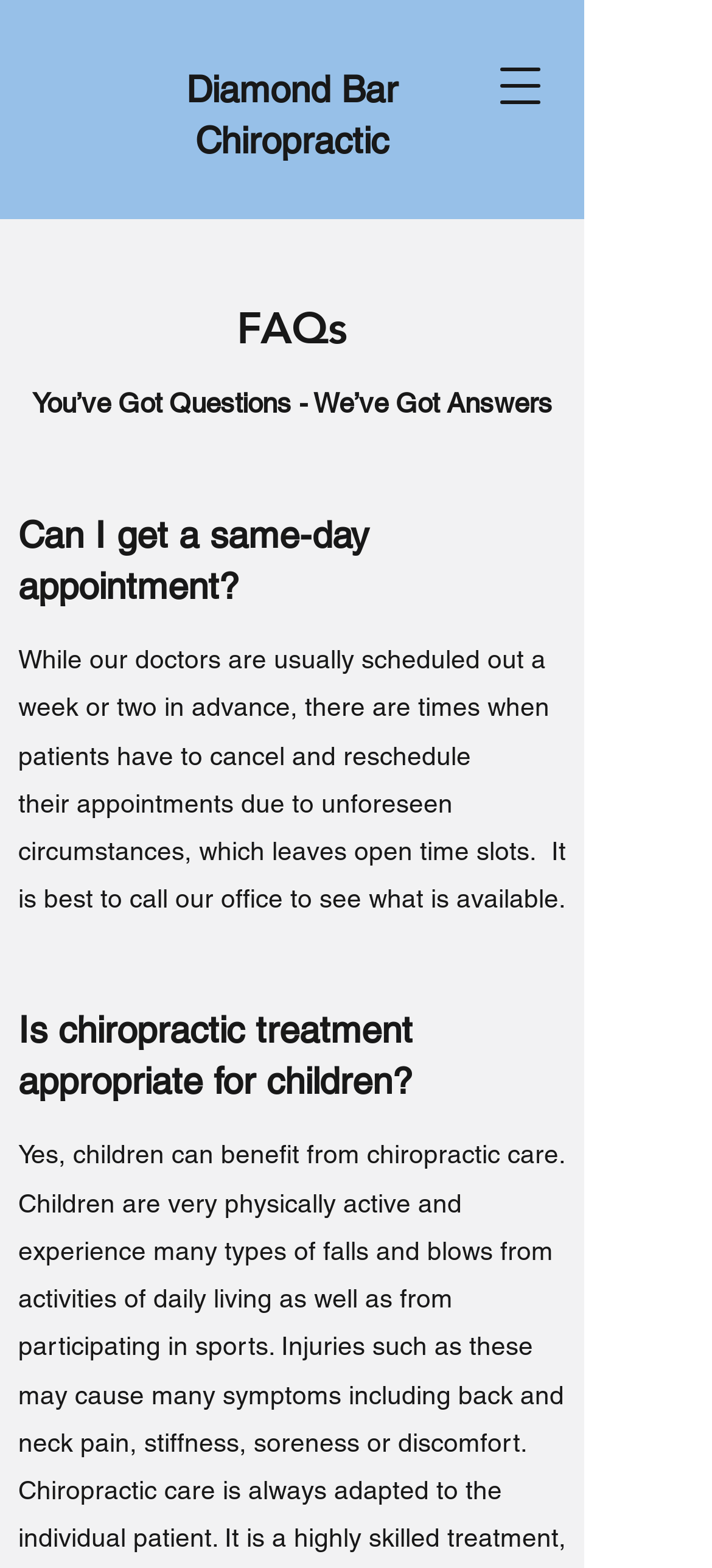Give a detailed overview of the webpage's appearance and contents.

The webpage is a FAQ page for Diamond Bar Chiropractic. At the top right corner, there is a button to open a navigation menu. Below the button, the company's name "Diamond Bar Chiropractic" is displayed as a link. 

The main content of the page is divided into sections, each with a heading and a corresponding answer. The first section is titled "FAQs" and is located near the top of the page. Below the "FAQs" heading, there is a subheading "You’ve Got Questions - We’ve Got Answers". 

The first question is "Can I get a same-day appointment?" which is located below the subheading. The answer to this question is a paragraph of text that explains the possibility of getting a same-day appointment due to cancellations. This question and answer section is positioned roughly in the middle of the page.

The second question is "Is chiropractic treatment appropriate for children?" which is located below the first question. The answer to this question is not provided in the given accessibility tree, but it is likely to be a paragraph of text similar to the first question. This question is positioned near the bottom of the page.